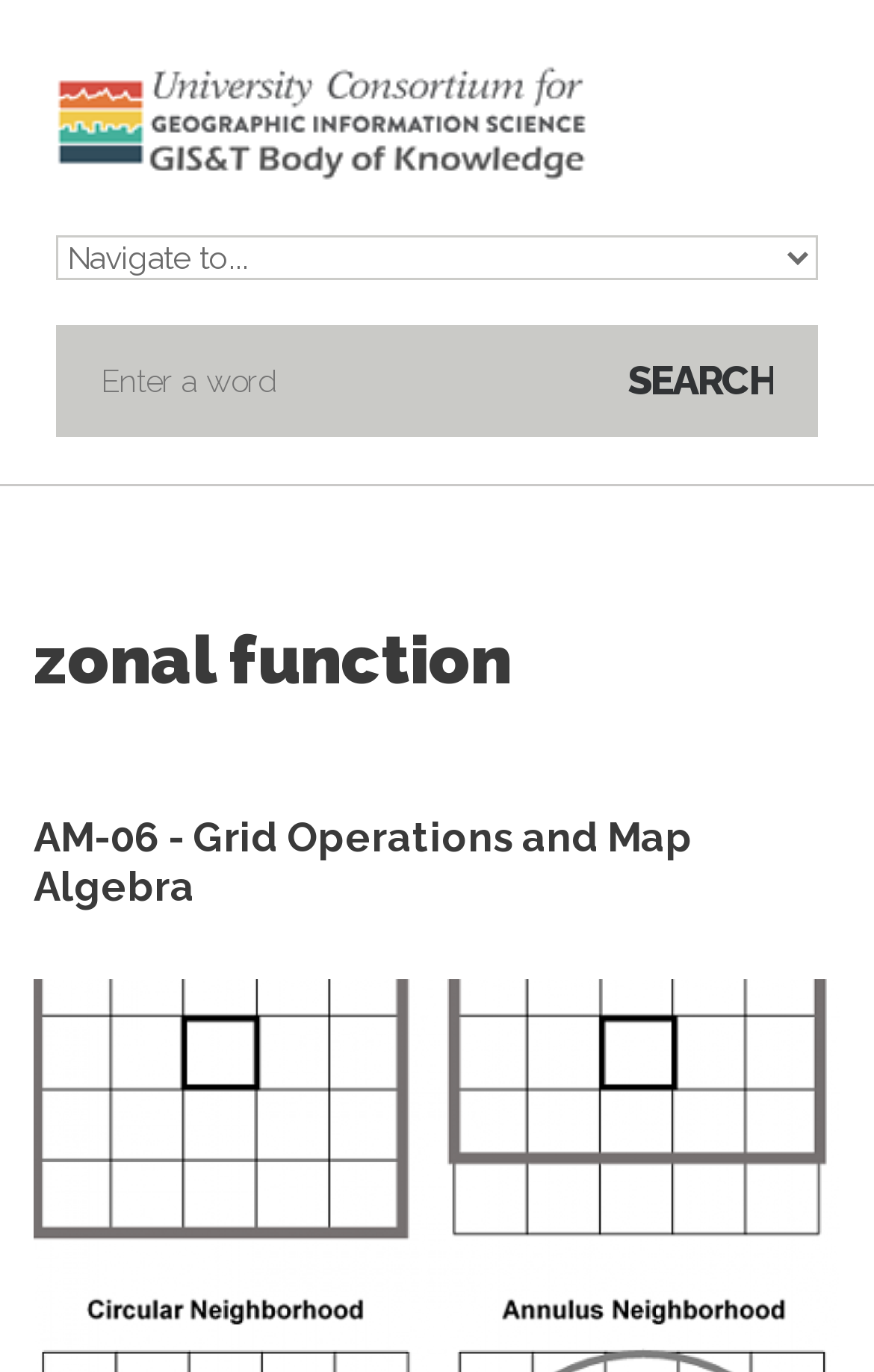What is the purpose of the button?
Look at the webpage screenshot and answer the question with a detailed explanation.

The button is located next to a searchbox, and its text is 'Search', indicating that its purpose is to initiate a search query.